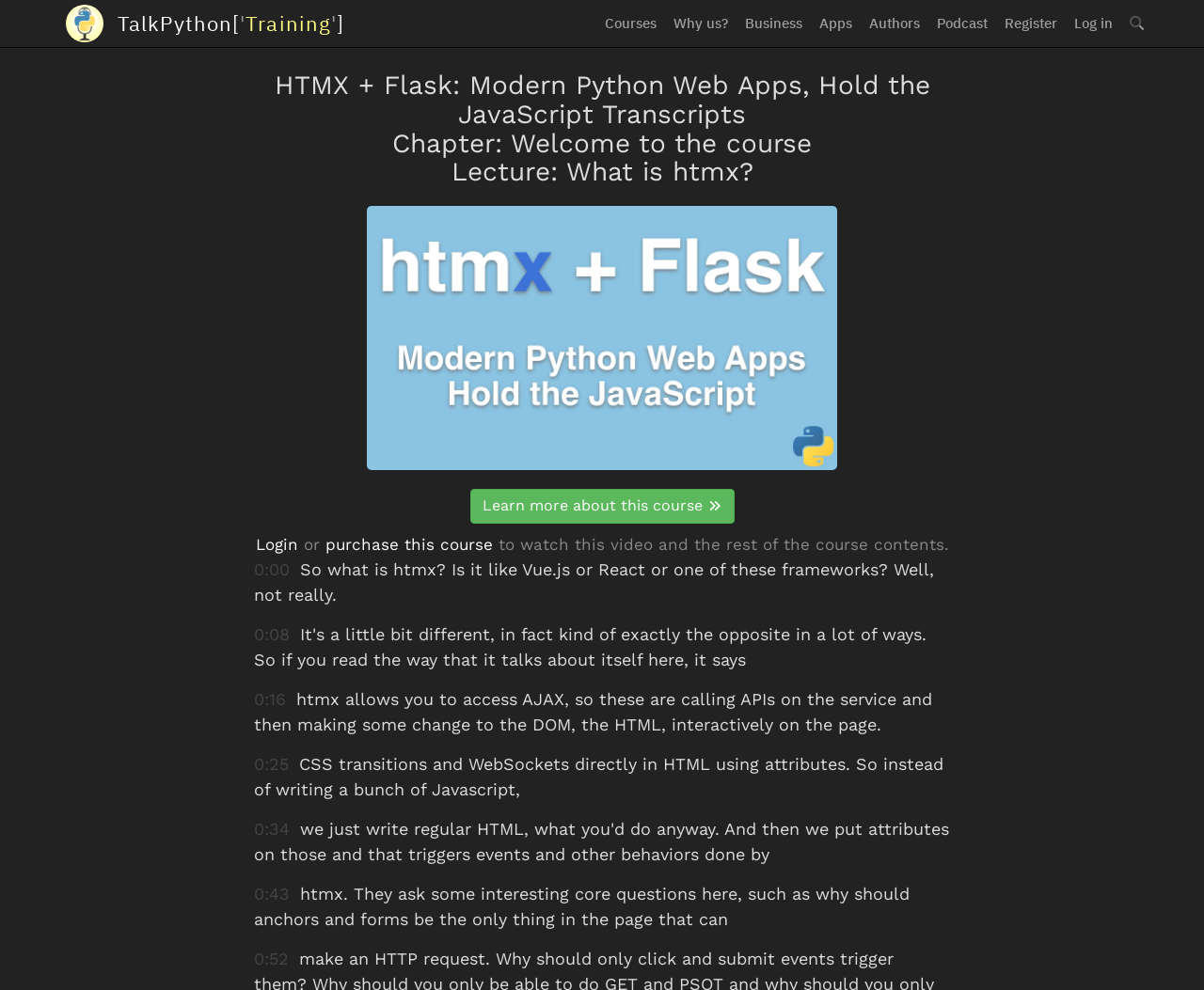Identify the bounding box coordinates for the UI element described as follows: "Solar Air Conditioner". Ensure the coordinates are four float numbers between 0 and 1, formatted as [left, top, right, bottom].

None